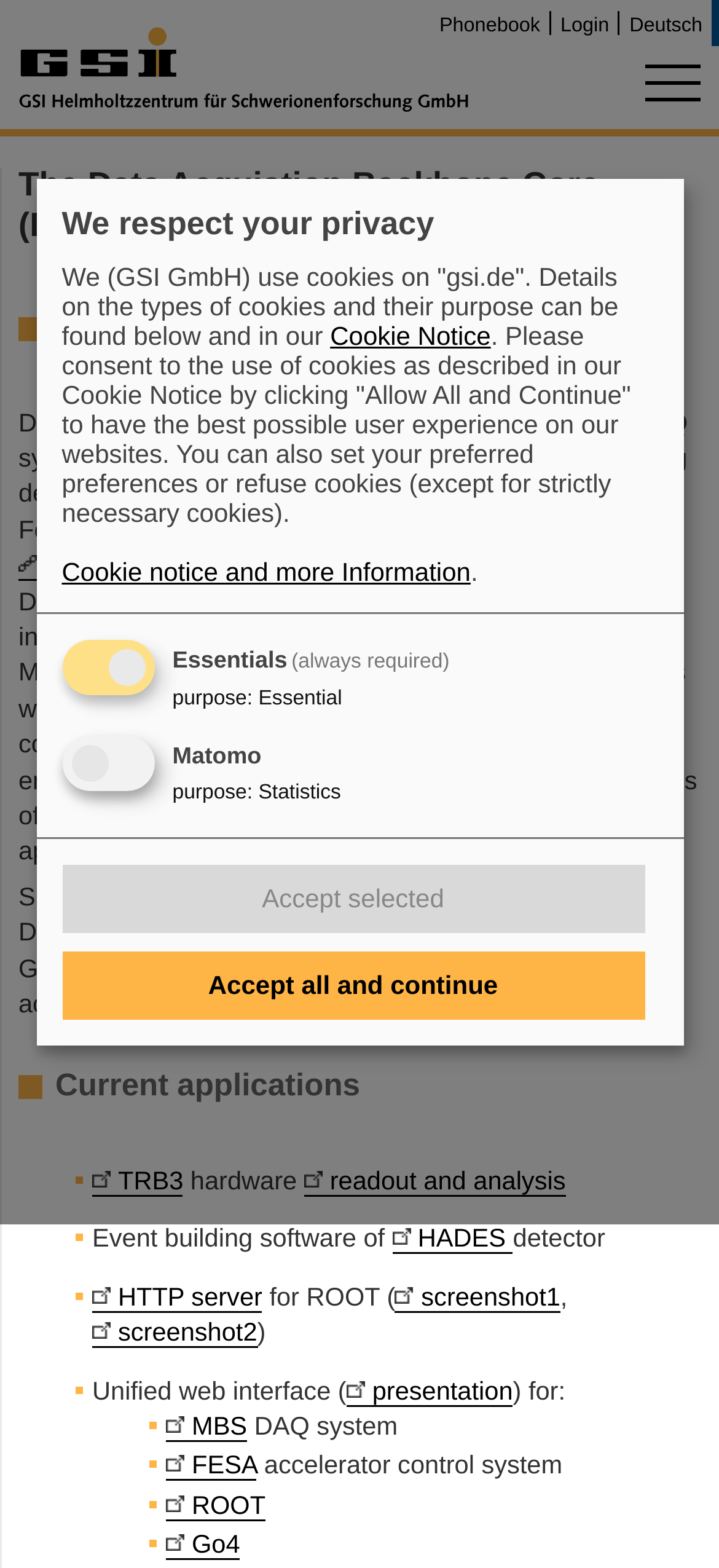What is the purpose of DABC?
Please provide a single word or phrase as your answer based on the screenshot.

DAQ framework